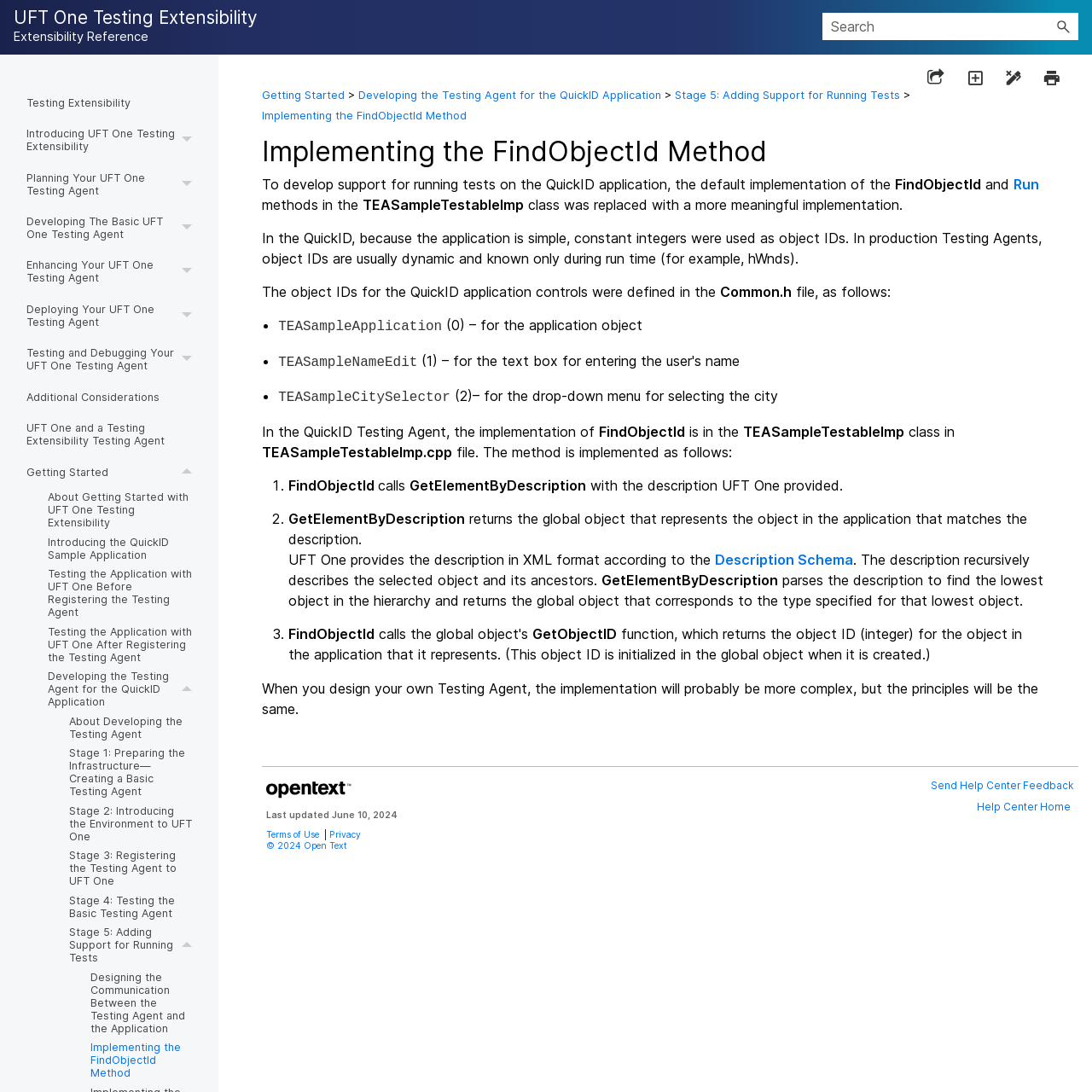Please identify the bounding box coordinates of the clickable region that I should interact with to perform the following instruction: "Search for something". The coordinates should be expressed as four float numbers between 0 and 1, i.e., [left, top, right, bottom].

[0.753, 0.012, 0.988, 0.037]